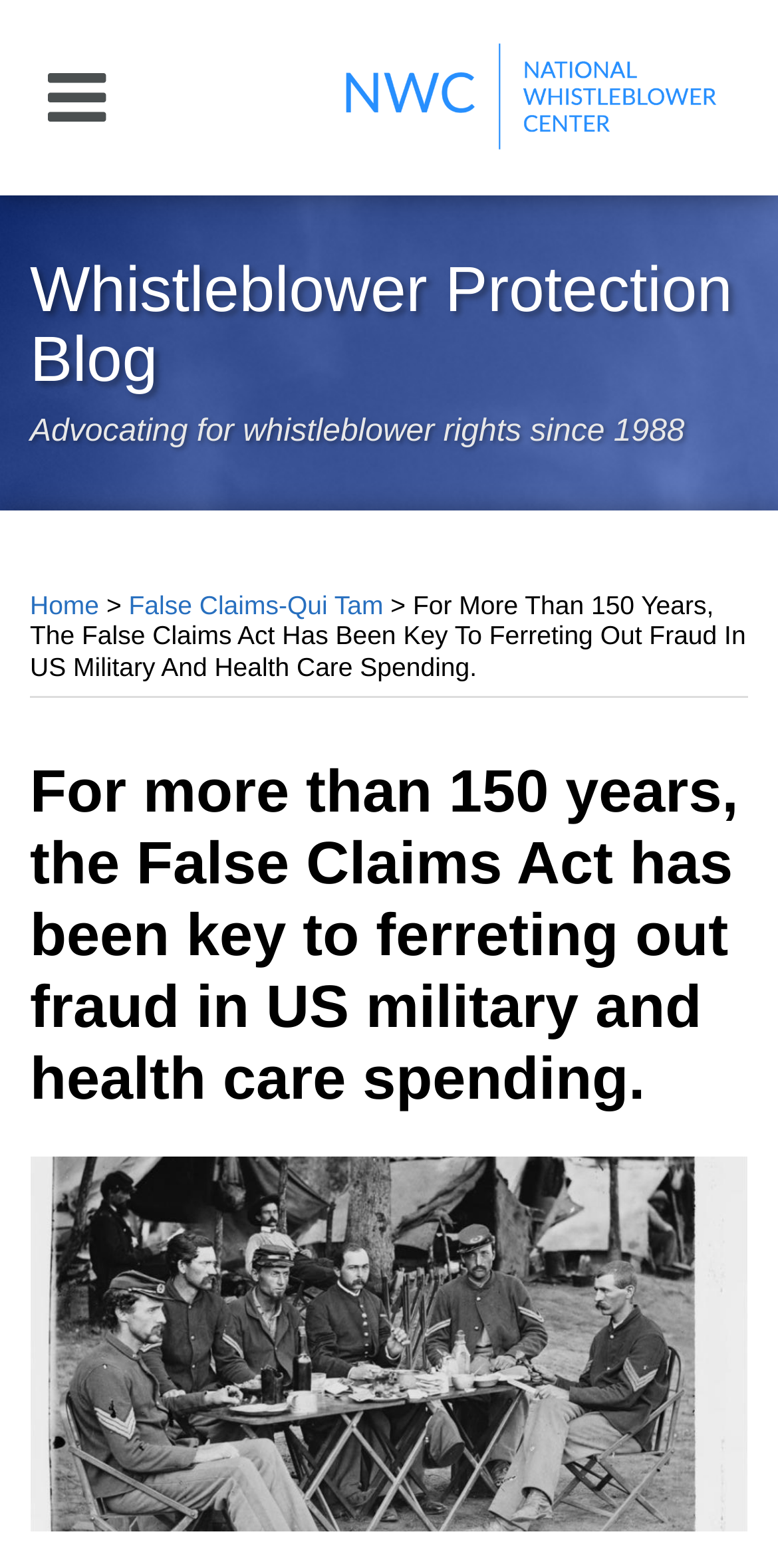Respond to the following question with a brief word or phrase:
What is the name of the blog?

Whistleblower Protection Blog